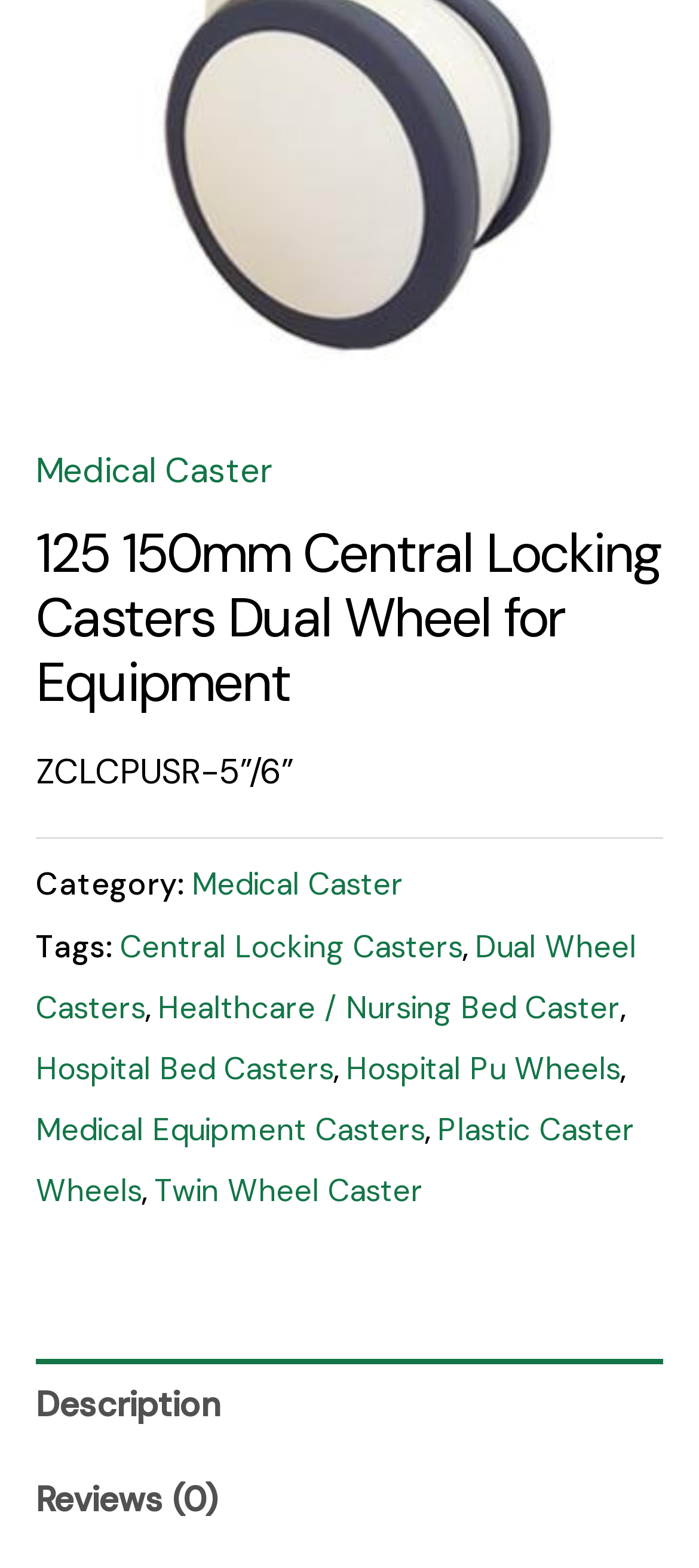Extract the bounding box coordinates for the described element: "Reviews (0)". The coordinates should be represented as four float numbers between 0 and 1: [left, top, right, bottom].

[0.051, 0.927, 0.949, 0.988]